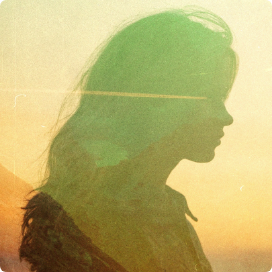Answer the question below with a single word or a brief phrase: 
What emotions does the image evoke?

Reflection and tranquility